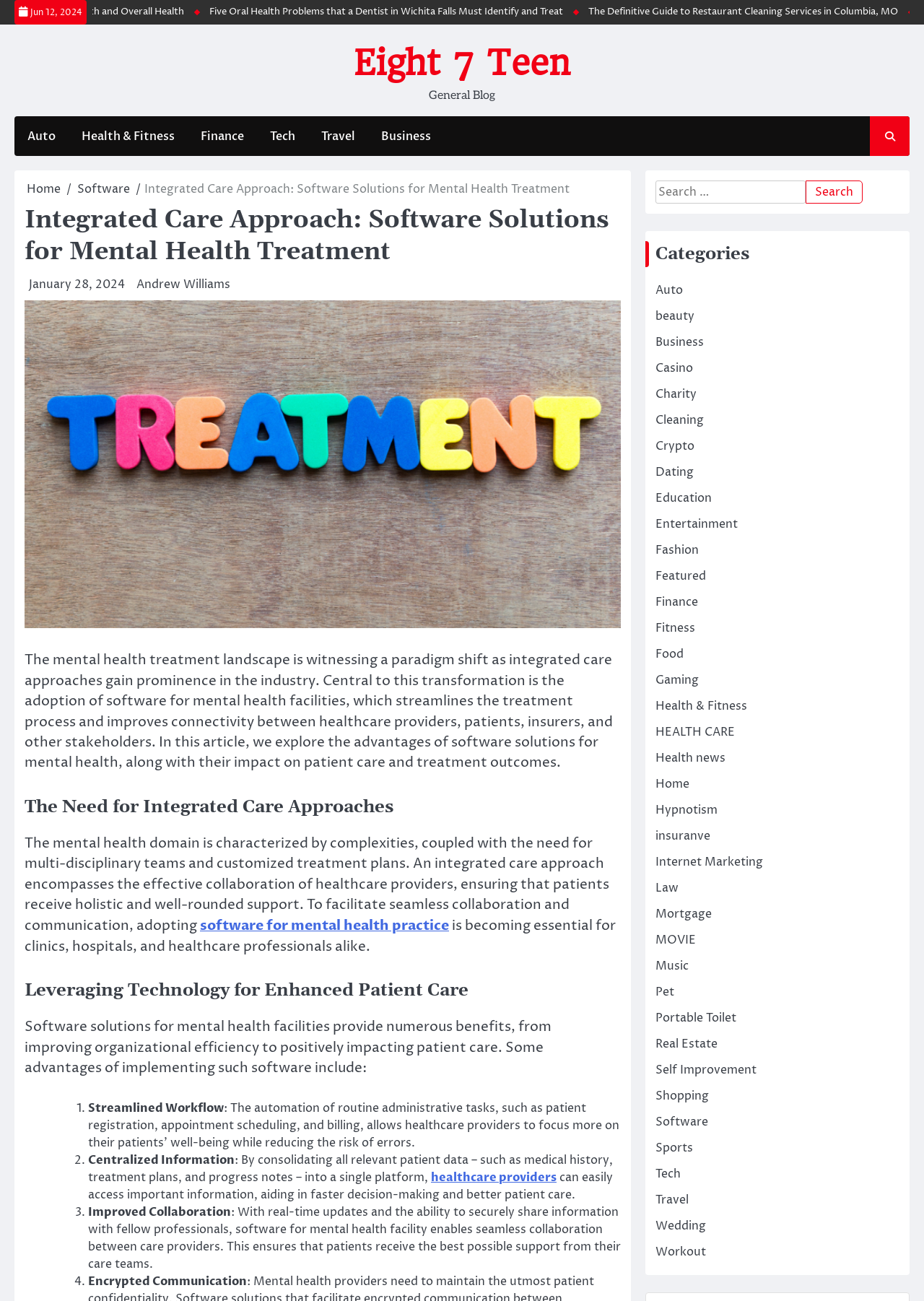Find the bounding box coordinates of the element you need to click on to perform this action: 'Read the article about 'The Need for Integrated Care Approaches''. The coordinates should be represented by four float values between 0 and 1, in the format [left, top, right, bottom].

[0.027, 0.61, 0.672, 0.63]